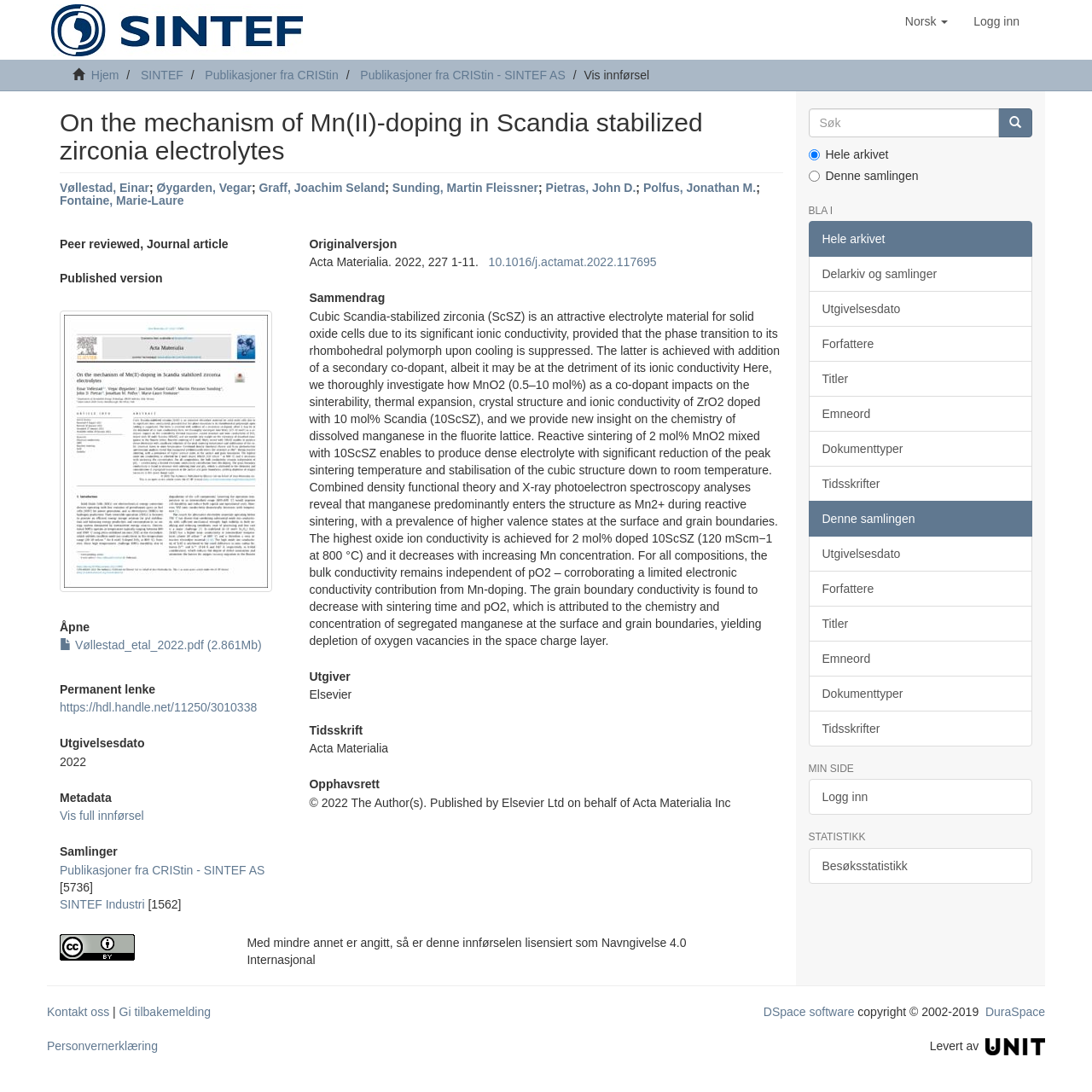What is the publication date of the article? Look at the image and give a one-word or short phrase answer.

2022